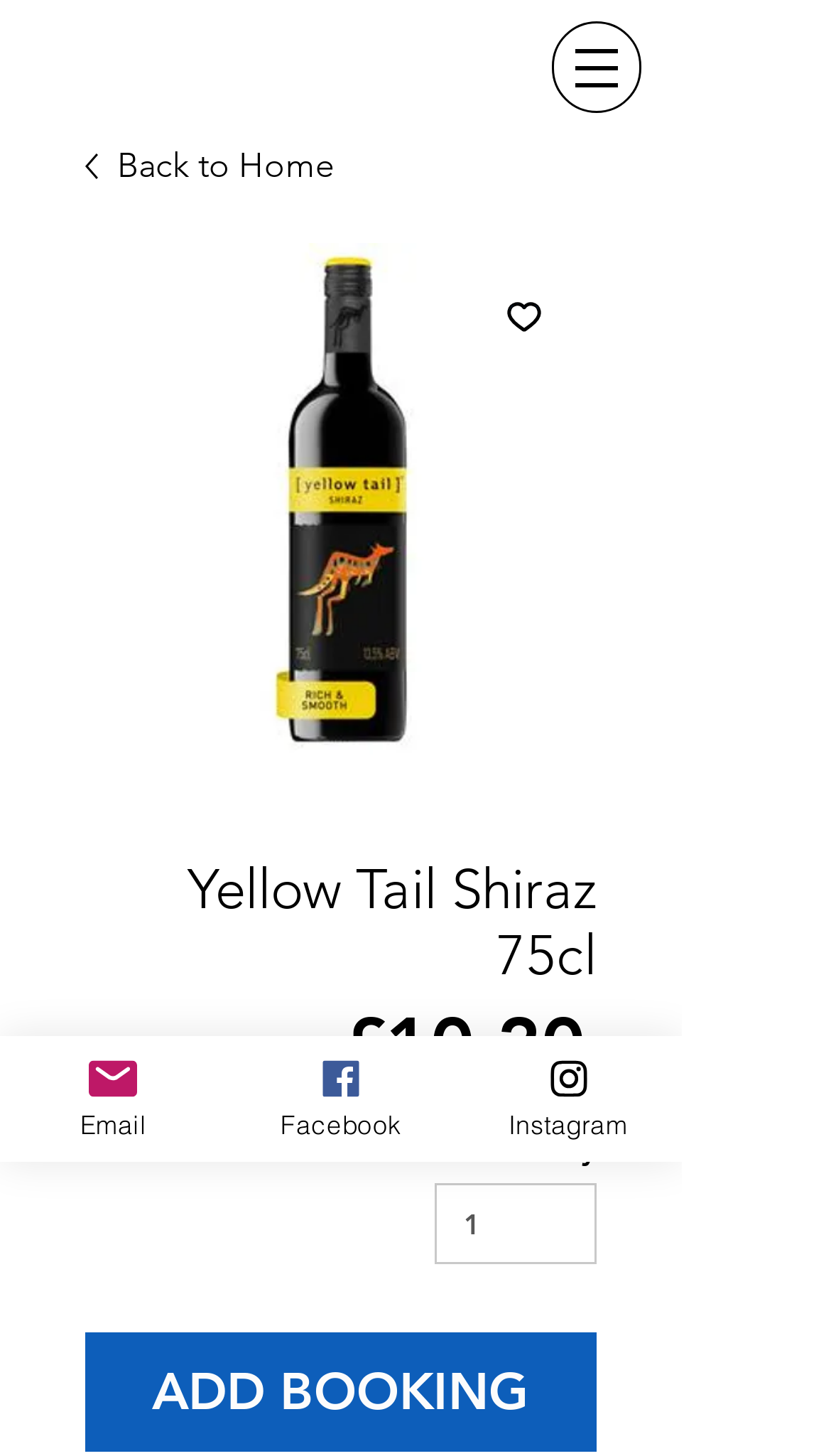Predict the bounding box of the UI element that fits this description: "input value="1" aria-label="Quantity" value="1"".

[0.522, 0.813, 0.718, 0.868]